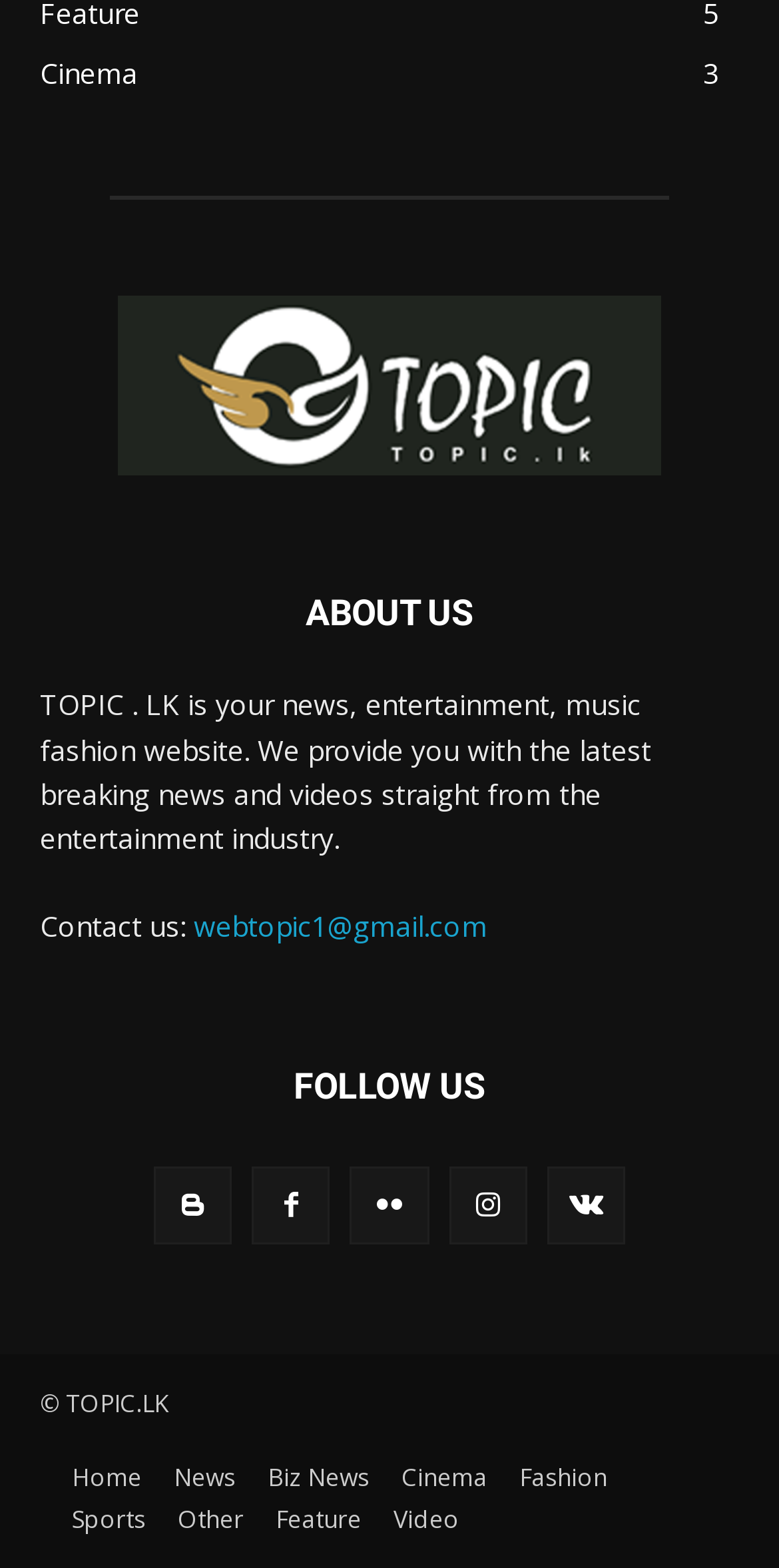Identify the bounding box coordinates of the specific part of the webpage to click to complete this instruction: "Go to the 'Home' page".

[0.092, 0.932, 0.182, 0.953]